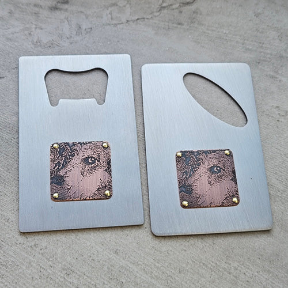Explain what the image portrays in a detailed manner.

This image showcases a unique and elegantly designed custom pet bottle opener. The opener features a sleek metallic finish, enhancing its modern aesthetic. The design includes two functional elements: a cut-out for bottle caps on the left and a slot for other opening needs on the right. 

At the center, a beautifully detailed copper plate showcases an intricate engraving, possibly of a pet or animal, framed by small golden studs that add a touch of sophistication. This opener not only serves a practical purpose but also acts as a decorative piece, making it an ideal gift for pet lovers or a stylish addition to any home barware collection.